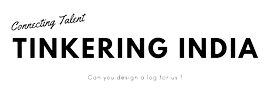Break down the image and provide a full description, noting any significant aspects.

This image showcases the logo for "Tinkering India," a creative initiative aimed at fostering innovation and talent among youth. The logo features a dynamic and modern design, prominently displaying the name "TINKERING INDIA" in bold, capital letters, suggesting strength and clarity. Above the main text, a stylish script reads "Connecting Talent," indicating the organization's mission to unite individuals with skills and passion for tinkering and creativity. 

Additionally, a playful prompt, "Can you design a logo for us!" invites engagement and creativity from the audience, encouraging participation in the community's creative endeavors. The color scheme is clean and contemporary, making it visually appealing and memorable, reflecting Tinkering India's vibrant ethos.